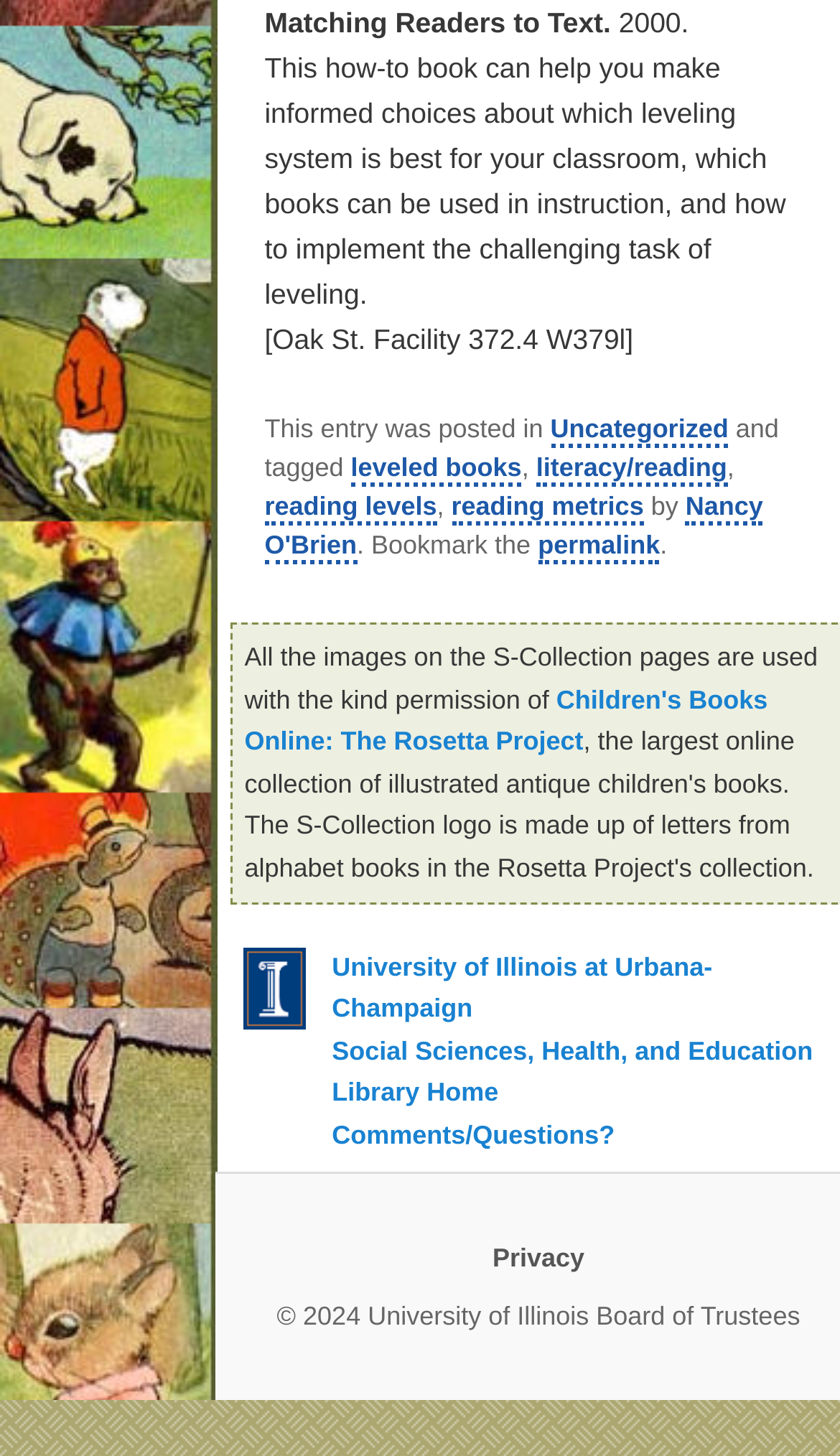Find the bounding box coordinates of the clickable area required to complete the following action: "Visit the about us page".

None